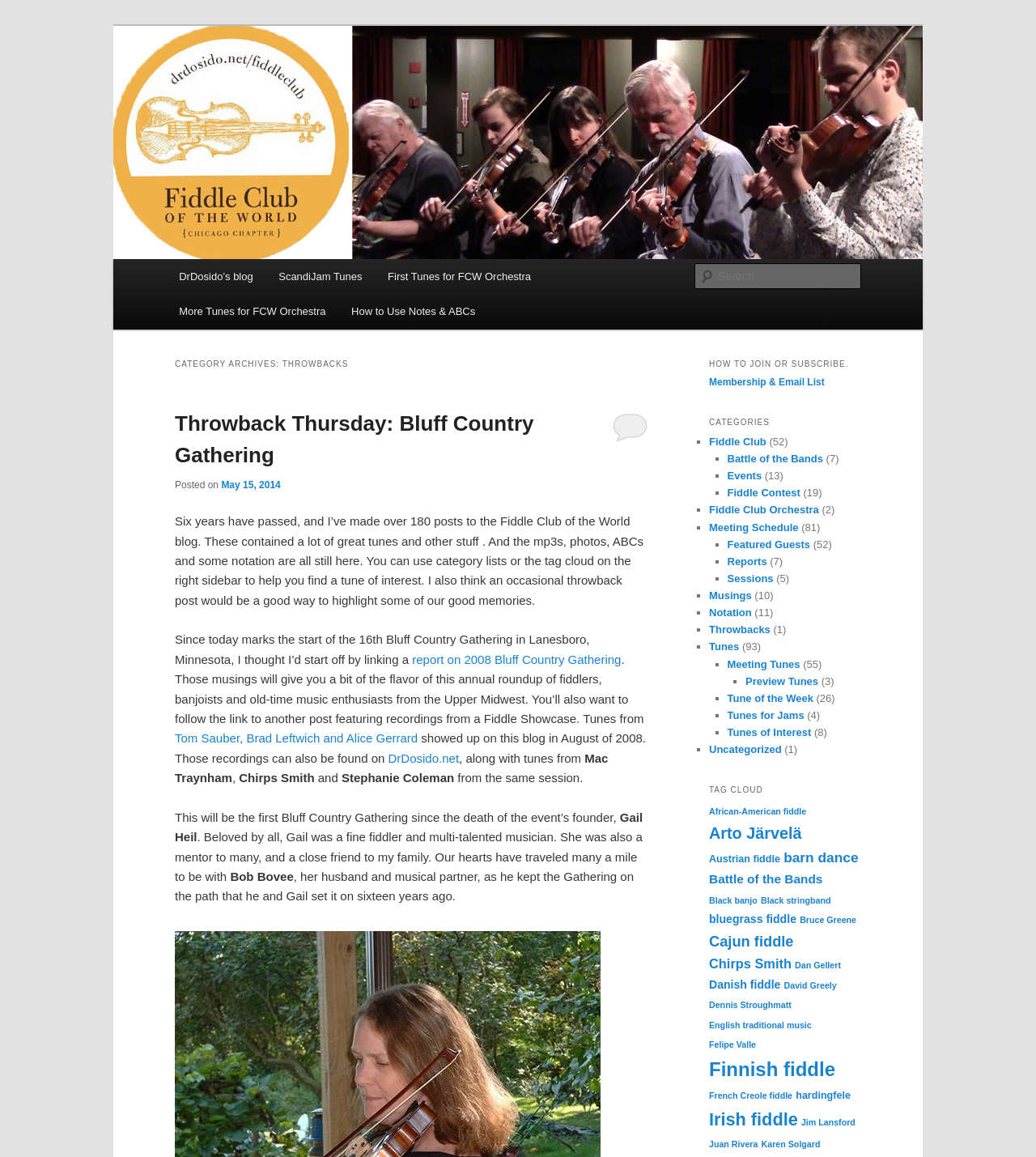Please predict the bounding box coordinates of the element's region where a click is necessary to complete the following instruction: "Learn about membership and email list". The coordinates should be represented by four float numbers between 0 and 1, i.e., [left, top, right, bottom].

[0.684, 0.325, 0.796, 0.335]